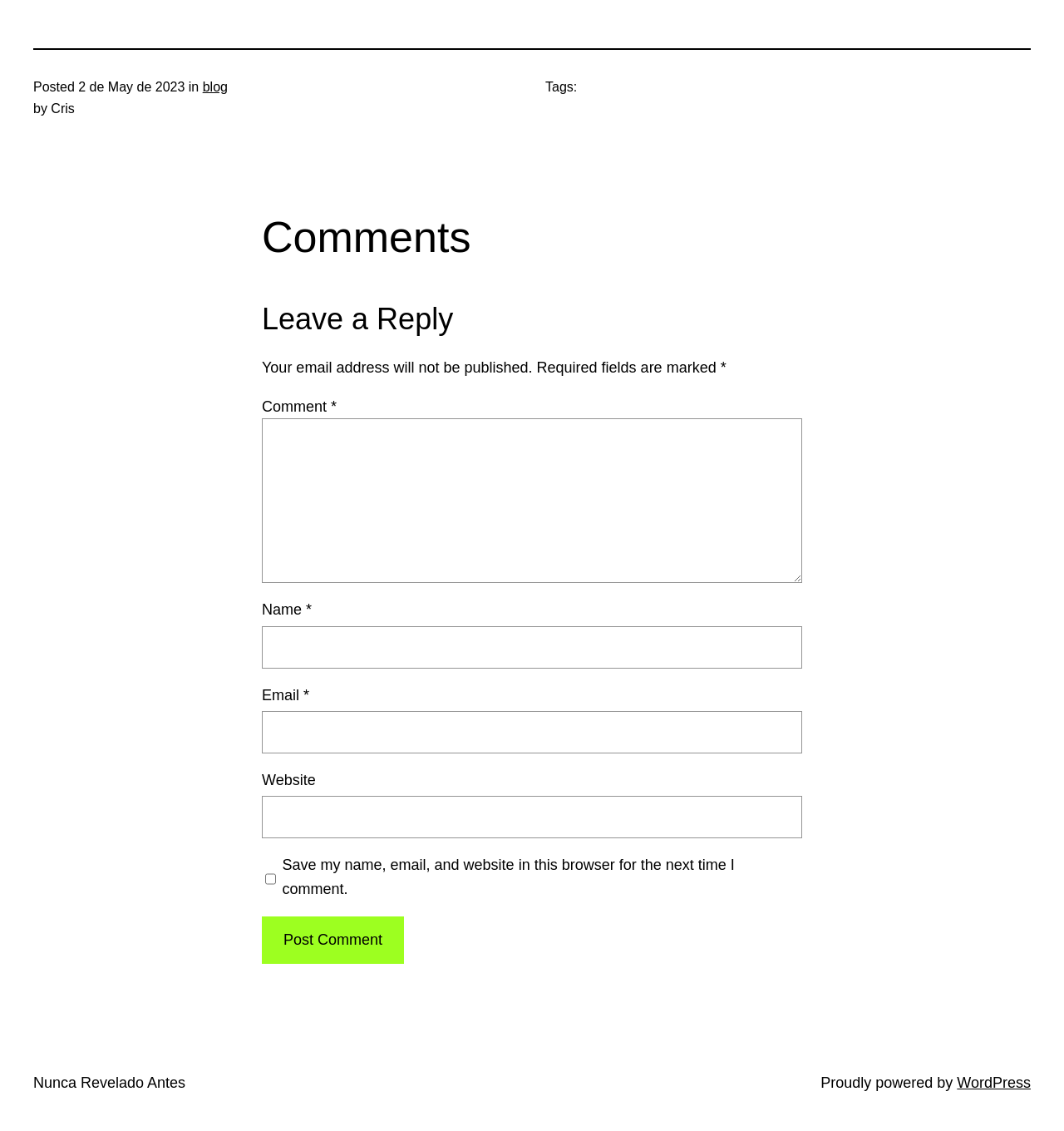Please answer the following question using a single word or phrase: 
What is the platform powering the website?

WordPress